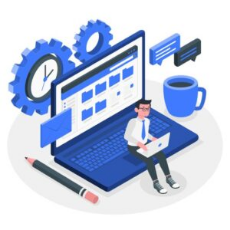Provide a thorough description of what you see in the image.

The image depicts a digital workspace centered around a laptop, symbolizing the core of modern content marketing. A focused individual, dressed in a professional shirt and tie, is seated in front of the laptop, engaging with its interface. Surrounding the laptop are elements that emphasize productivity and communication: a clock representing time management, gears suggesting operational efficiency, and various speech bubbles indicating ongoing interactions. A cup of coffee sits nearby, adding a personal touch to the workspace. This illustration effectively captures the essence of content marketing strategies in a visually appealing and organized manner.